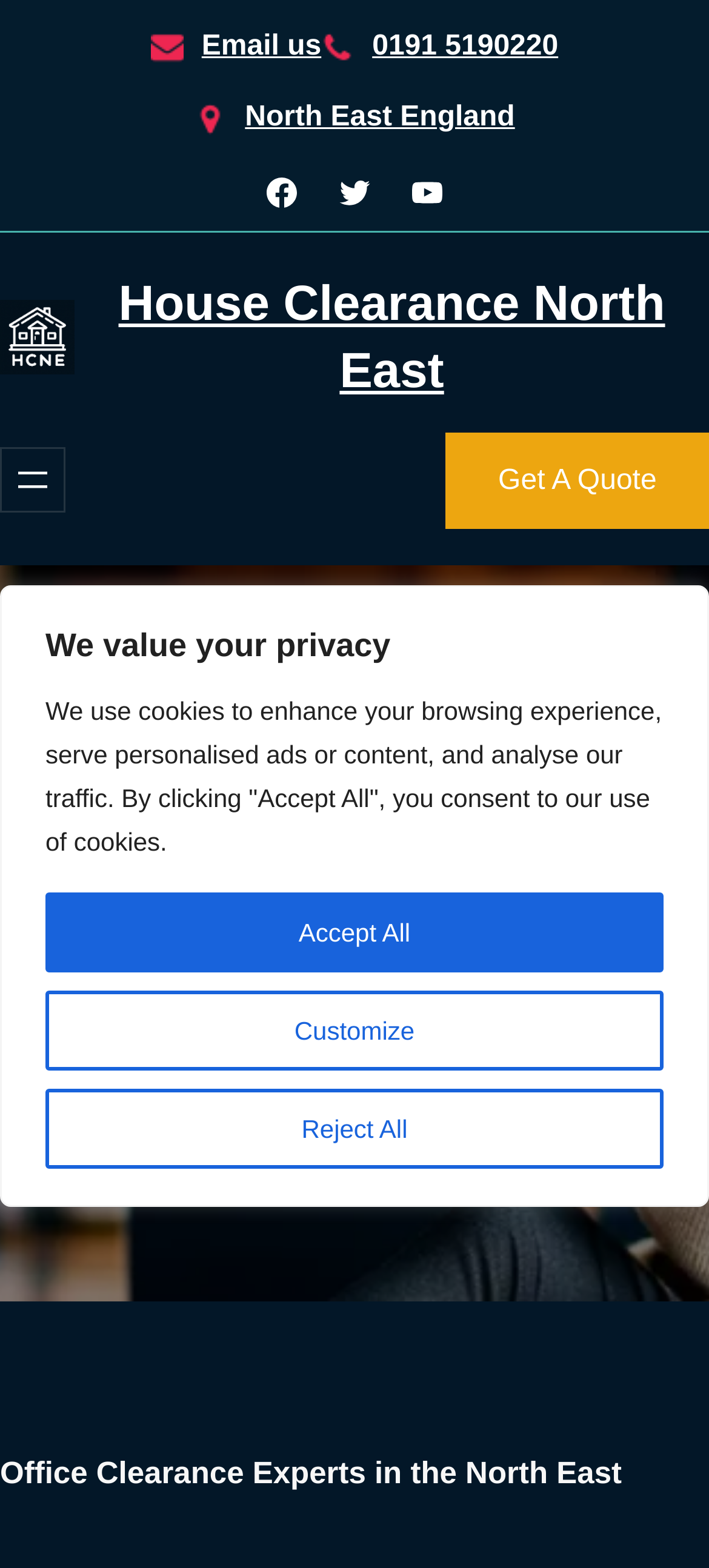Determine the coordinates of the bounding box for the clickable area needed to execute this instruction: "Call 0191 5190220".

[0.525, 0.019, 0.787, 0.039]